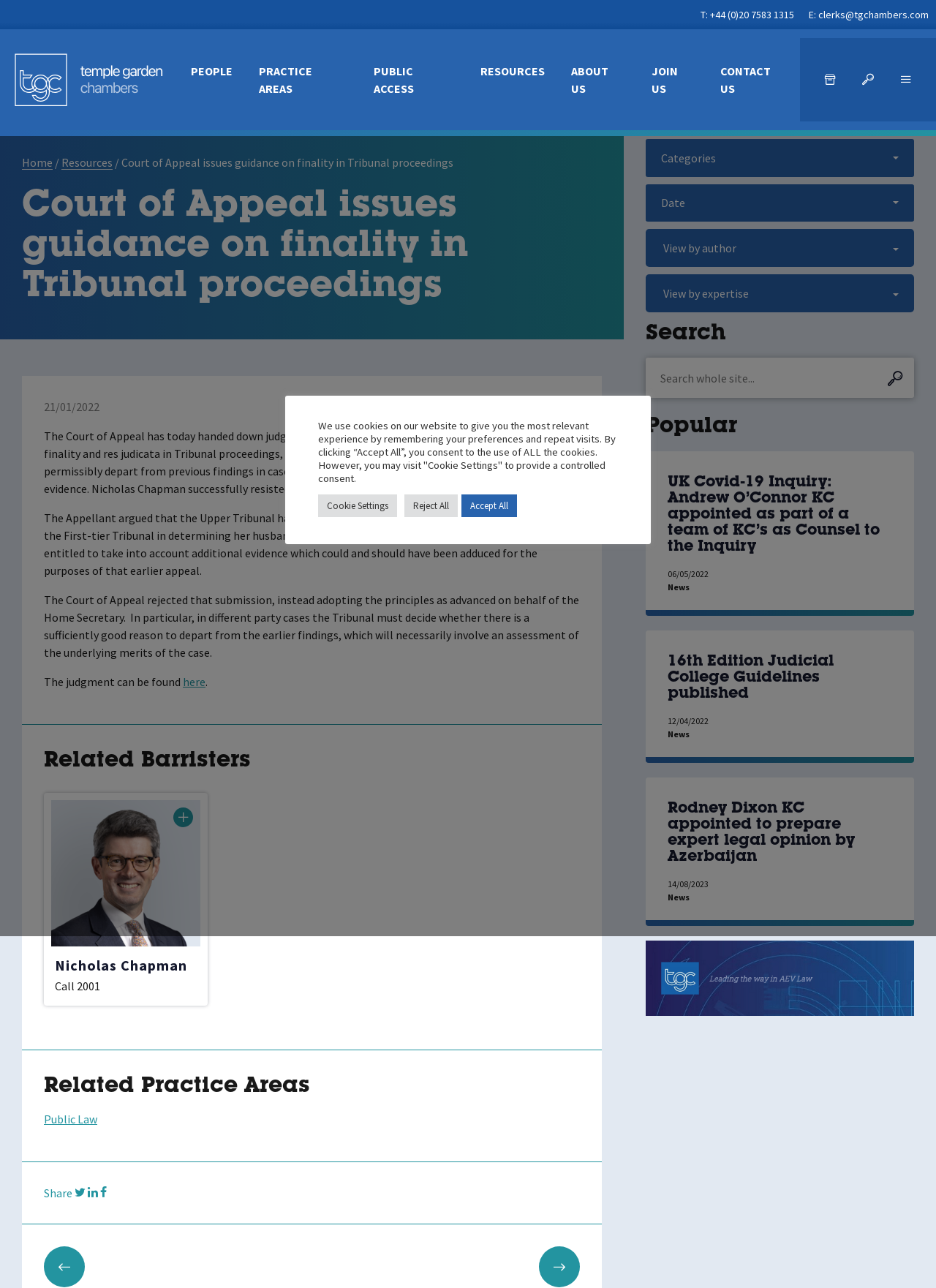Locate the bounding box coordinates of the element I should click to achieve the following instruction: "Click the 'Resources' link".

[0.066, 0.12, 0.12, 0.132]